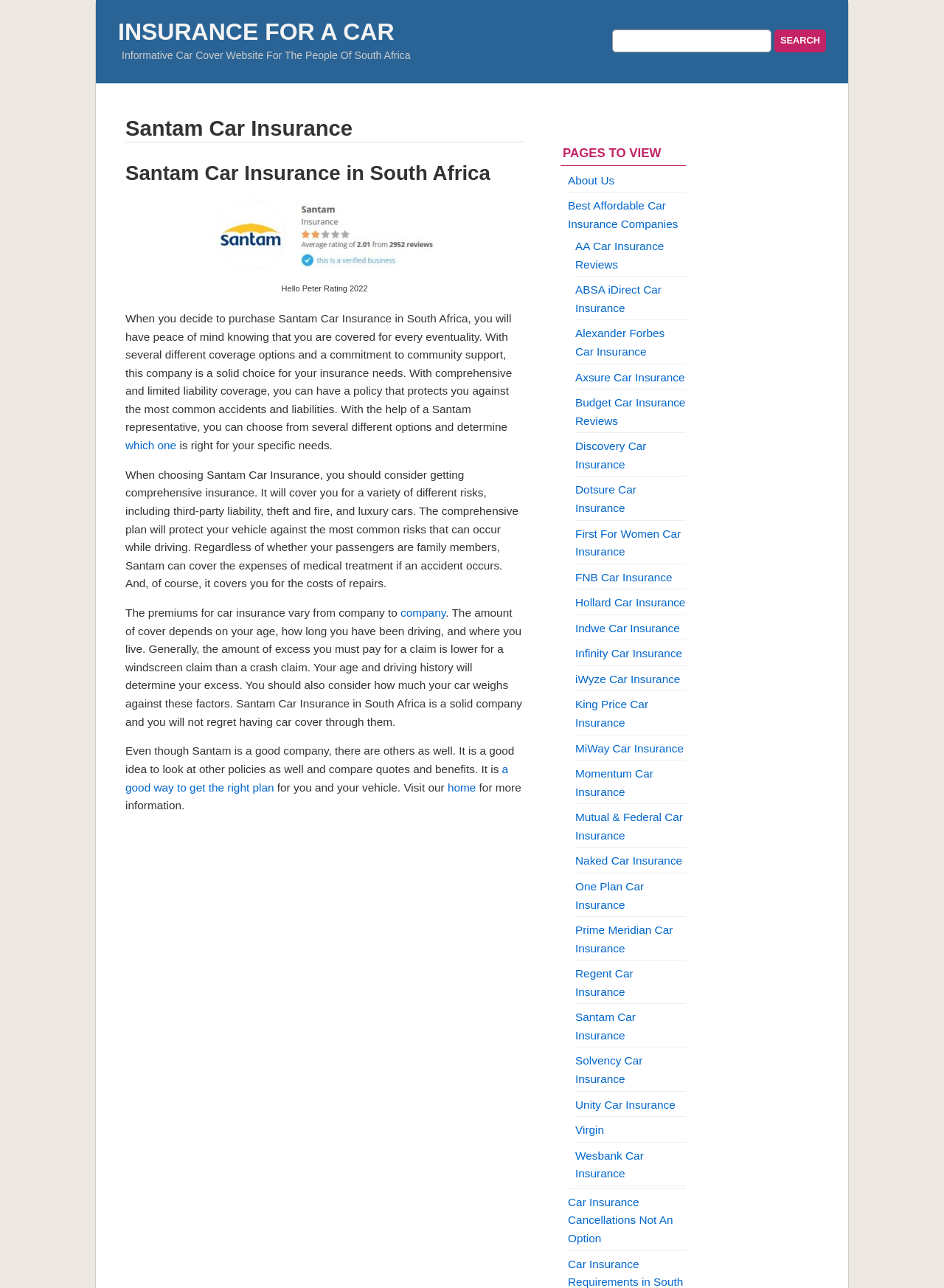Return the bounding box coordinates of the UI element that corresponds to this description: "BLOG". The coordinates must be given as four float numbers in the range of 0 and 1, [left, top, right, bottom].

None